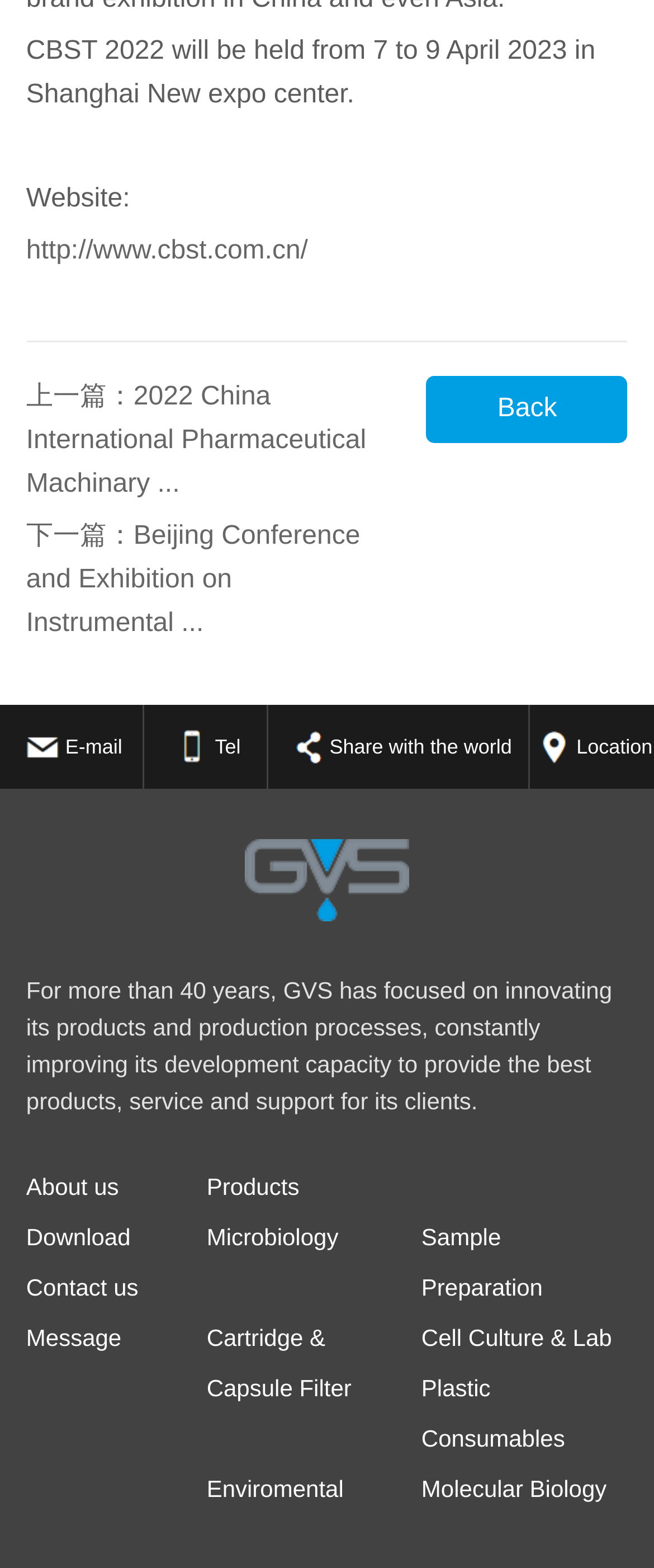Determine the bounding box for the described UI element: "Cartridge & Capsule Filter".

[0.316, 0.844, 0.537, 0.894]